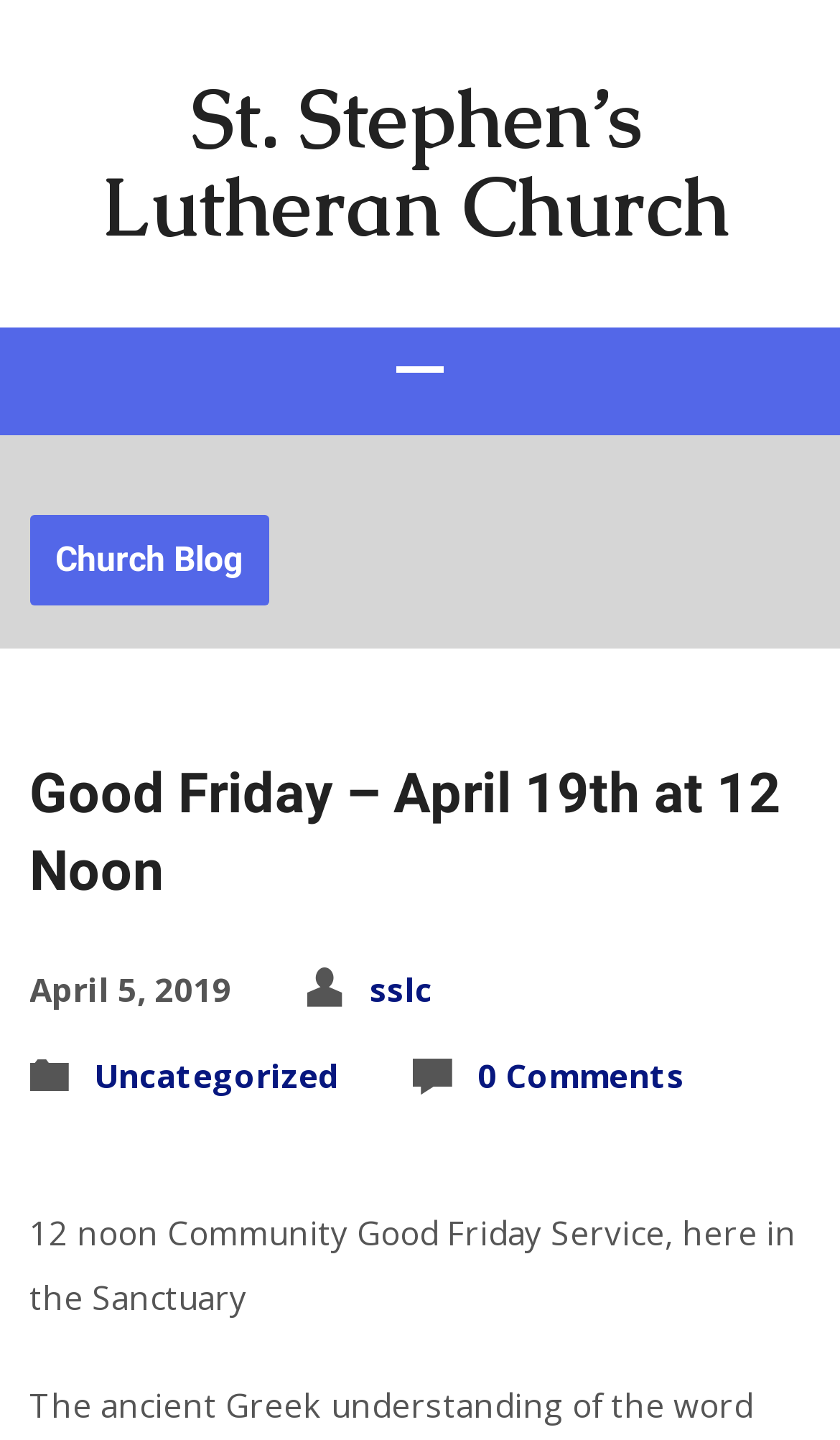Identify the bounding box for the described UI element. Provide the coordinates in (top-left x, top-left y, bottom-right x, bottom-right y) format with values ranging from 0 to 1: Uncategorized

[0.112, 0.732, 0.404, 0.762]